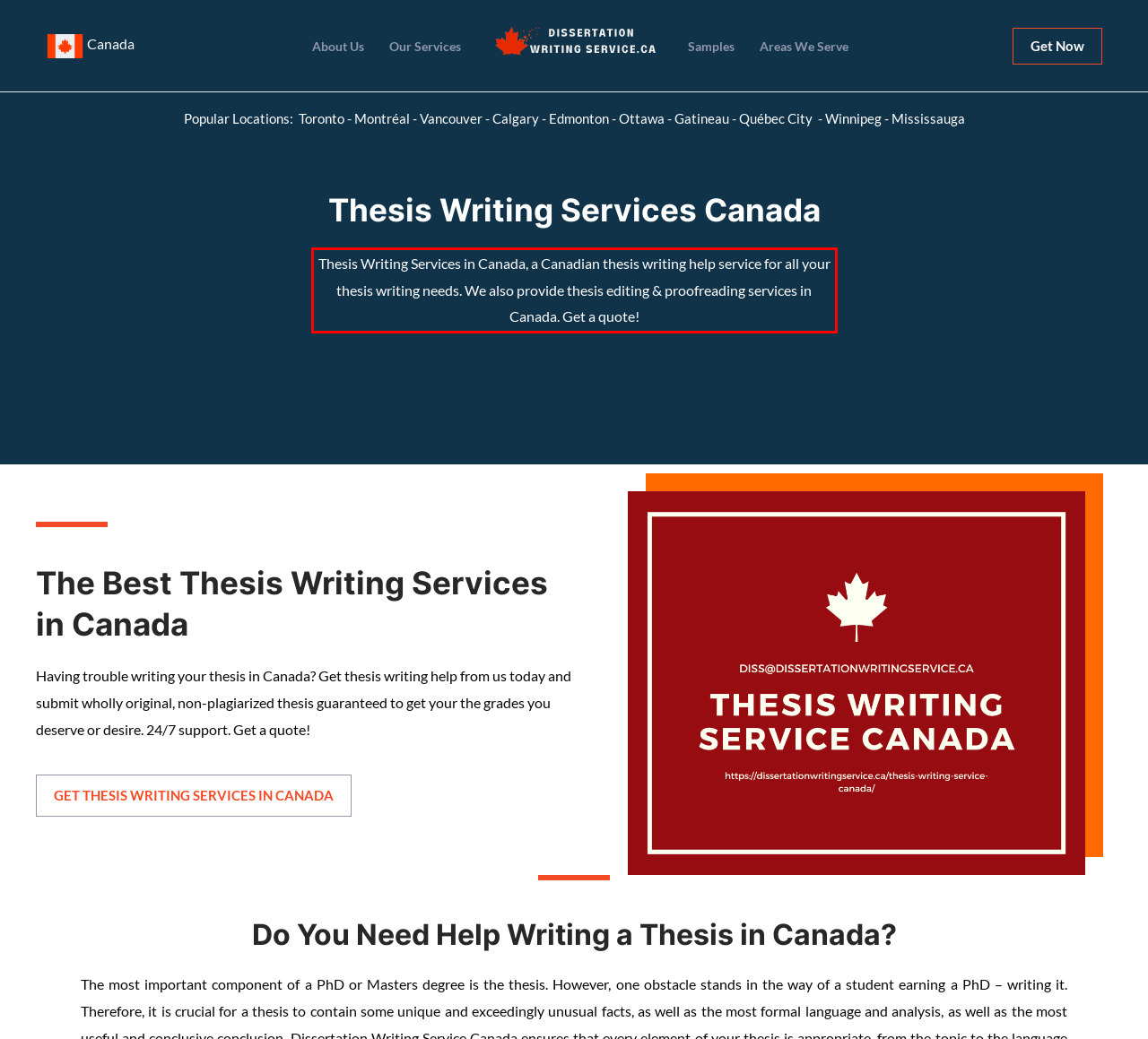Look at the screenshot of the webpage, locate the red rectangle bounding box, and generate the text content that it contains.

Thesis Writing Services in Canada, a Canadian thesis writing help service for all your thesis writing needs. We also provide thesis editing & proofreading services in Canada. Get a quote!